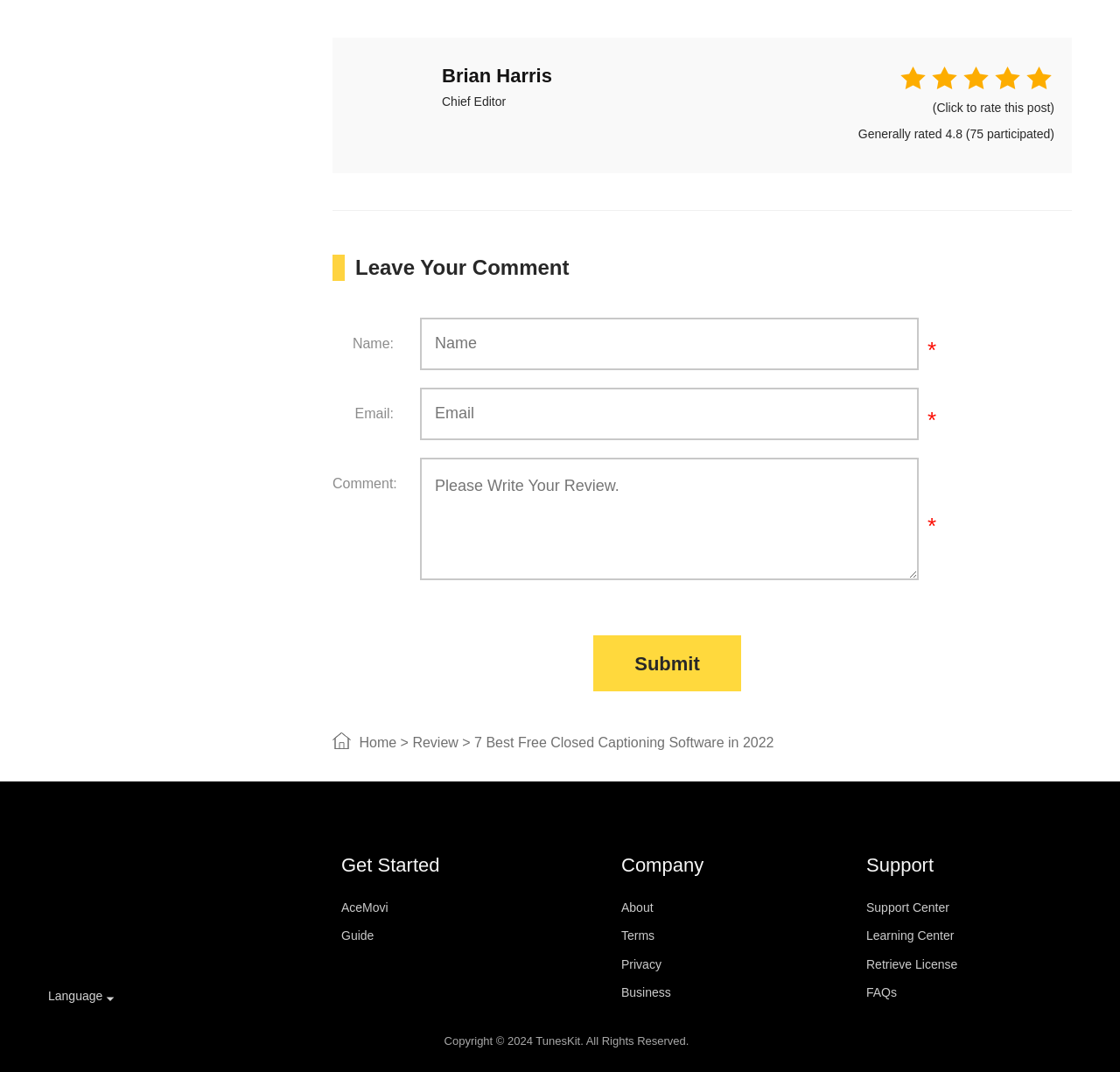Determine the bounding box coordinates of the clickable element necessary to fulfill the instruction: "Click the Home link". Provide the coordinates as four float numbers within the 0 to 1 range, i.e., [left, top, right, bottom].

[0.297, 0.685, 0.357, 0.699]